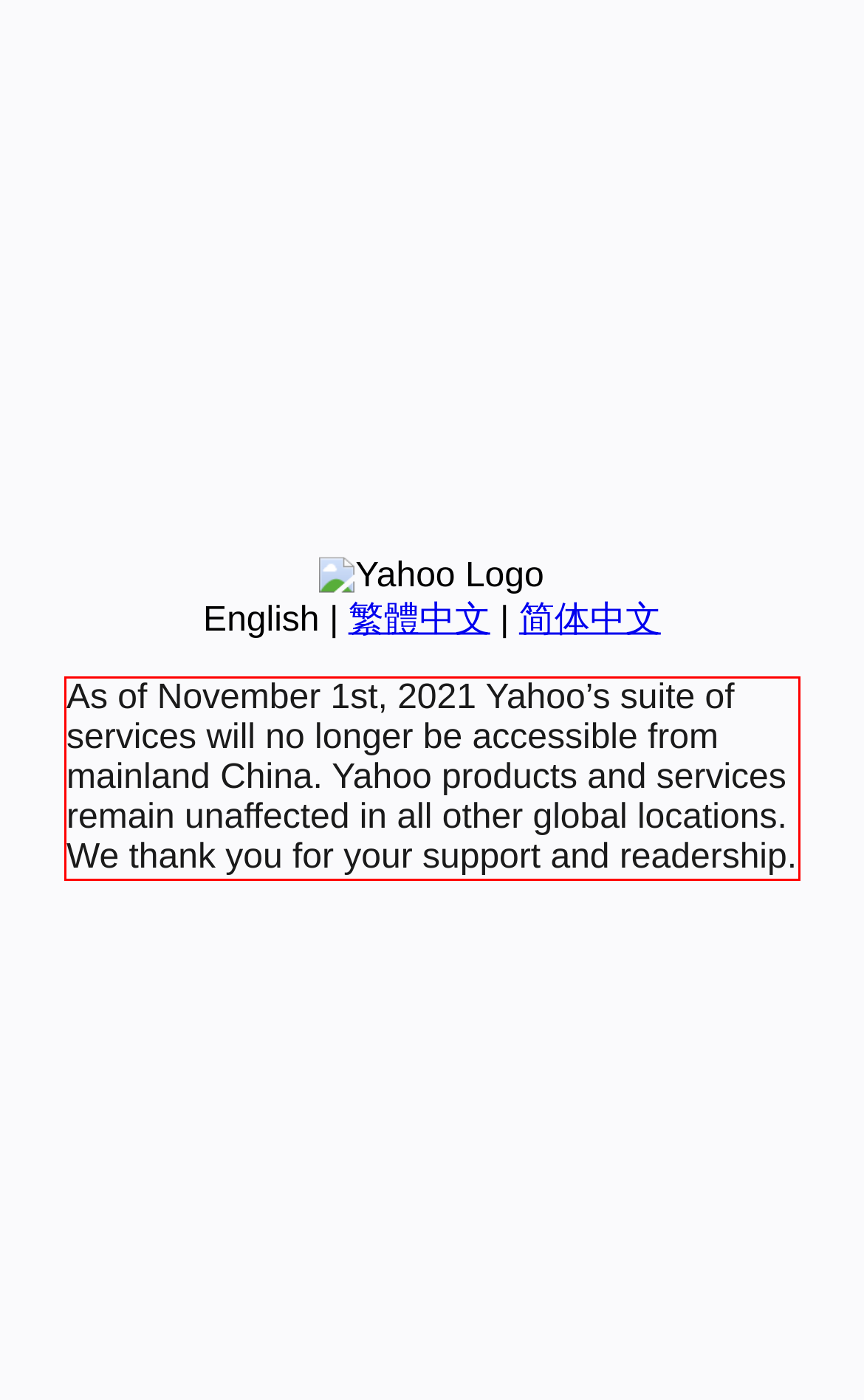Given a webpage screenshot, locate the red bounding box and extract the text content found inside it.

As of November 1st, 2021 Yahoo’s suite of services will no longer be accessible from mainland China. Yahoo products and services remain unaffected in all other global locations. We thank you for your support and readership.